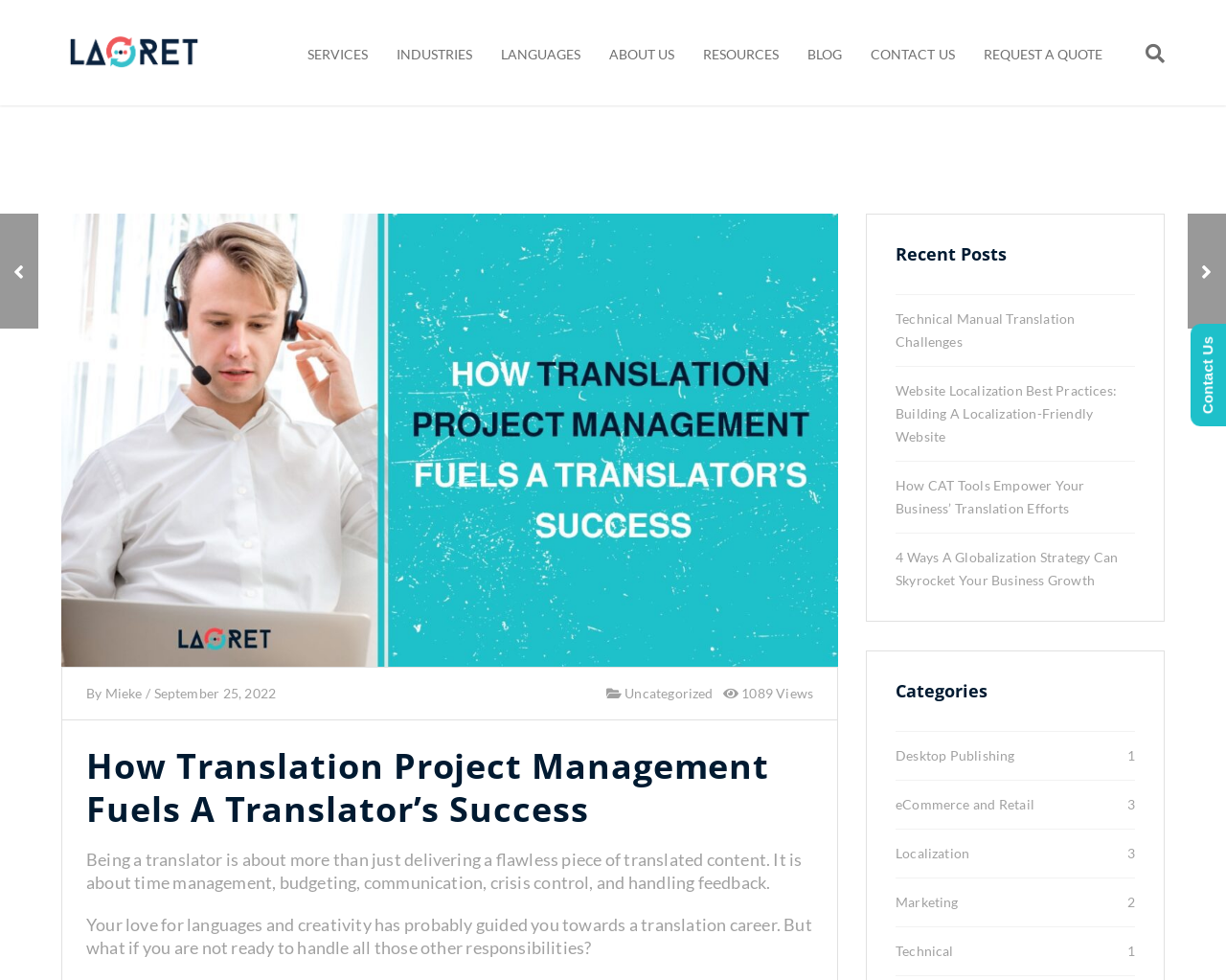Given the element description Desktop Publishing 1, specify the bounding box coordinates of the corresponding UI element in the format (top-left x, top-left y, bottom-right x, bottom-right y). All values must be between 0 and 1.

[0.73, 0.763, 0.828, 0.779]